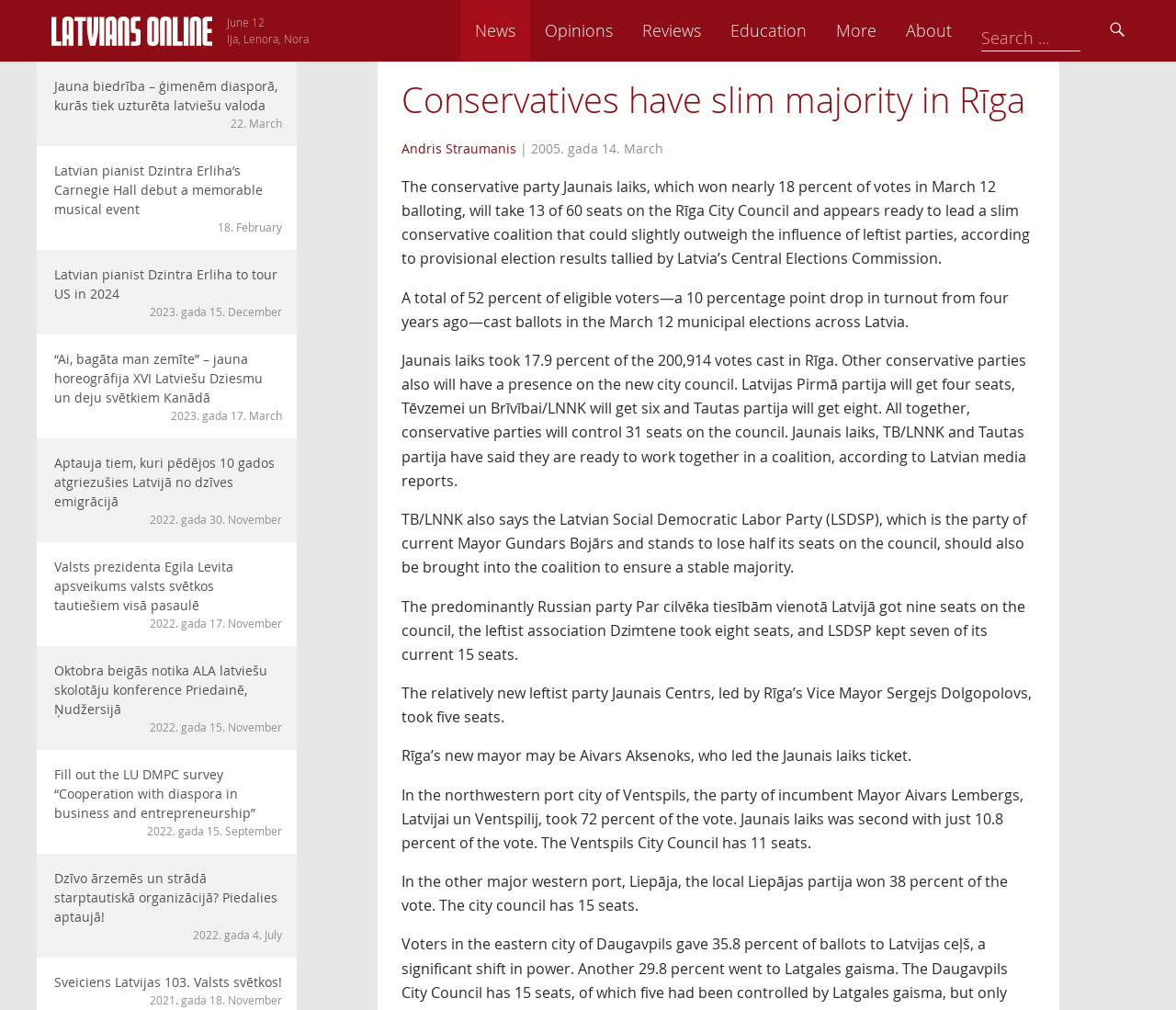Please give a concise answer to this question using a single word or phrase: 
What is the date of the article?

June 12